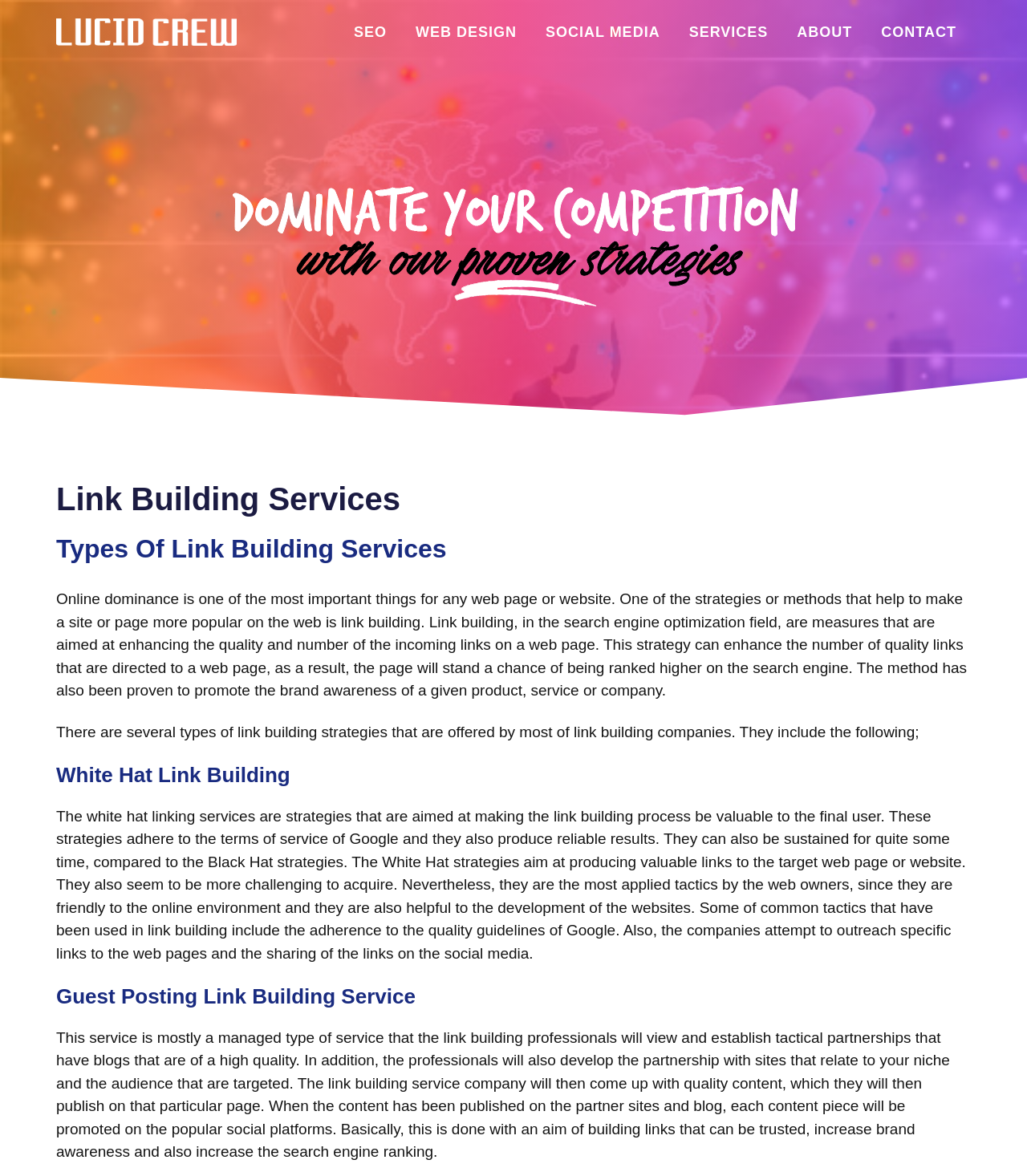Provide your answer in a single word or phrase: 
What is the name of the company offering link building services?

Lucid Crew Web Design & SEO